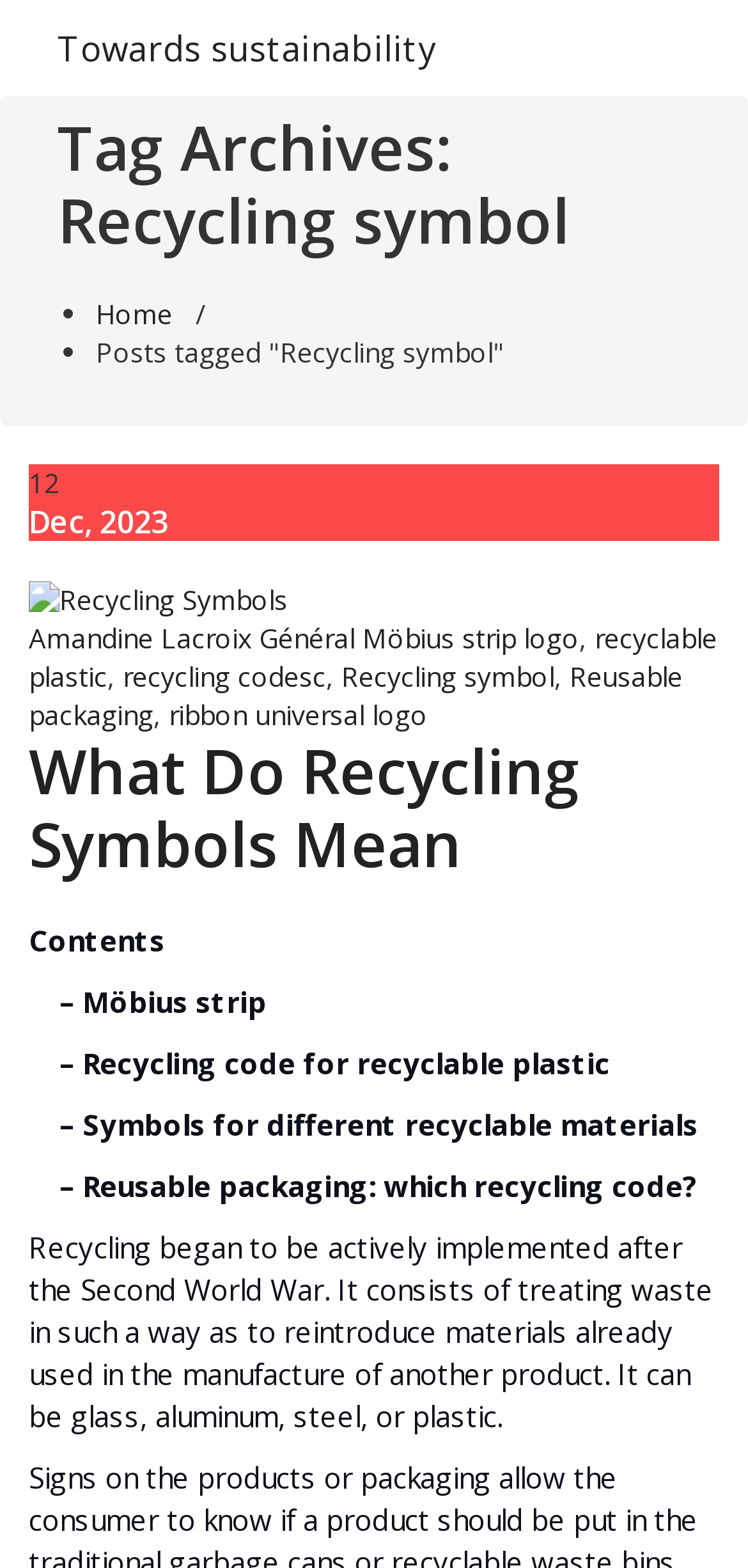What is the purpose of recycling? Please answer the question using a single word or phrase based on the image.

To reintroduce materials